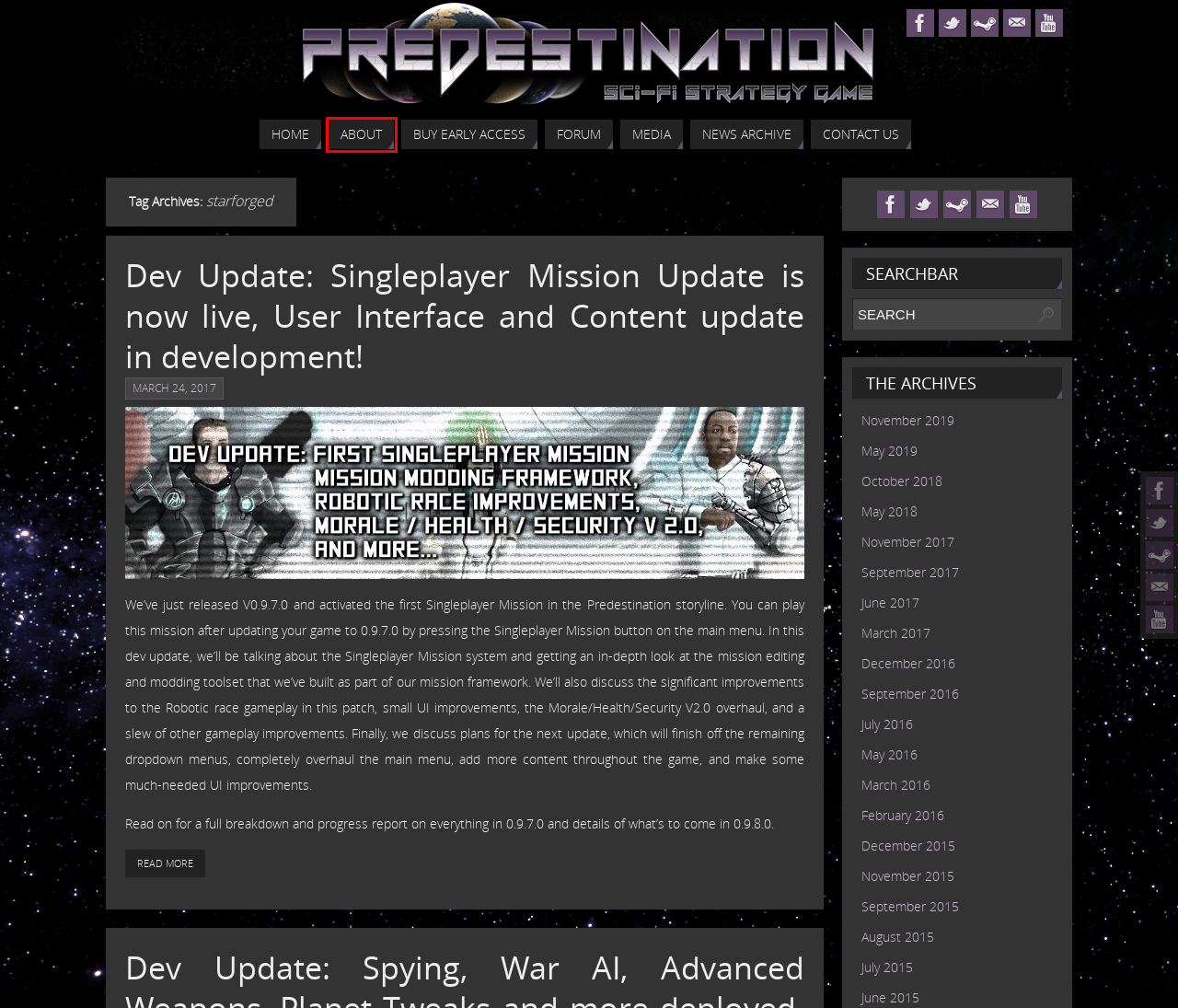Given a webpage screenshot with a red bounding box around a UI element, choose the webpage description that best matches the new webpage after clicking the element within the bounding box. Here are the candidates:
A. May  2016   - Predestination - an indie space 4X game
B. October  2018   - Predestination - an indie space 4X game
C. Media   - Predestination - an indie space 4X game
D. November  2017   - Predestination - an indie space 4X game
E. Contact Us   - Predestination - an indie space 4X game
F. December  2016   - Predestination - an indie space 4X game
G. About   - Predestination - an indie space 4X game
H. September  2017   - Predestination - an indie space 4X game

G